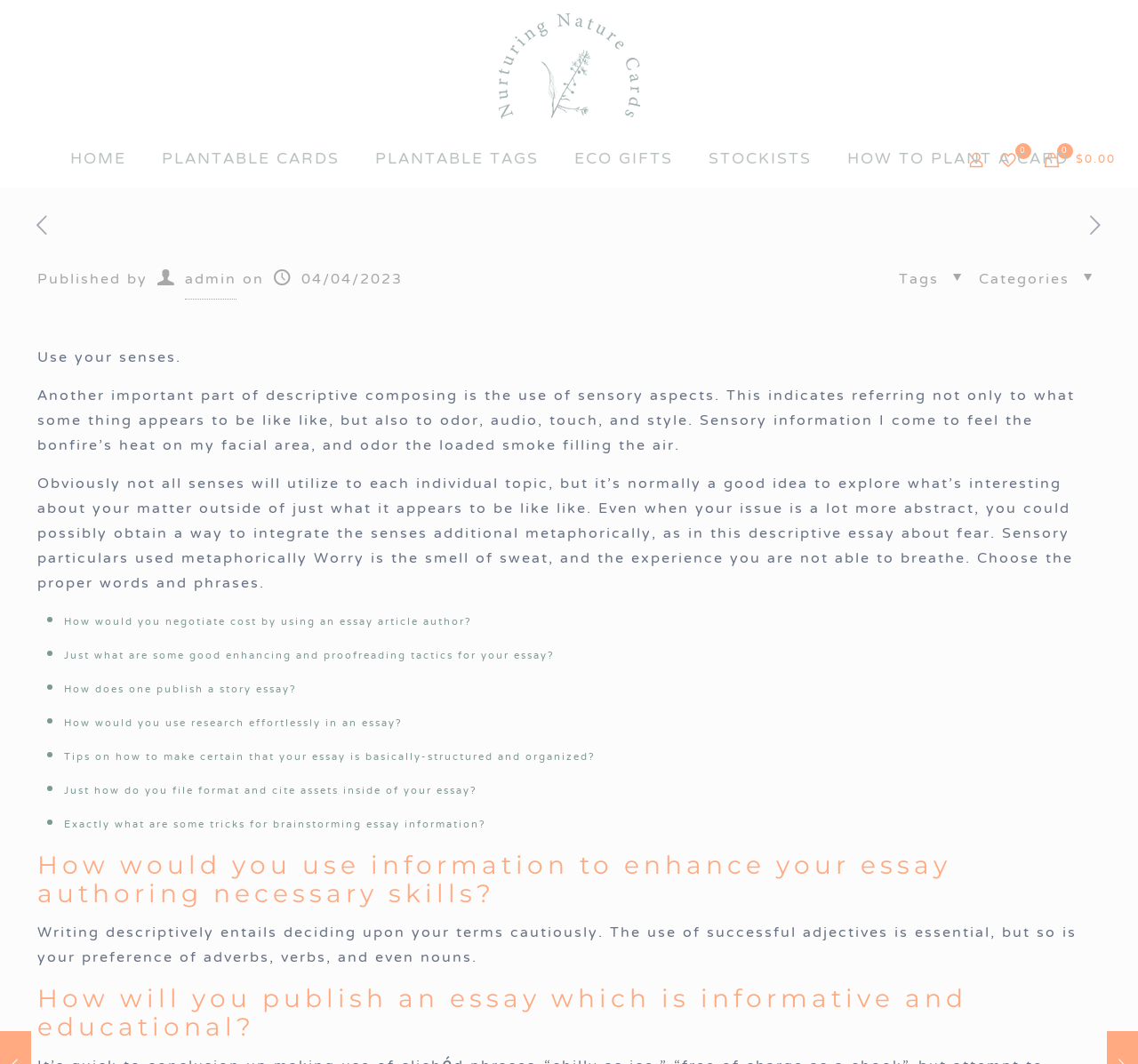What is the topic of the article?
Please provide a single word or phrase as the answer based on the screenshot.

descriptive writing